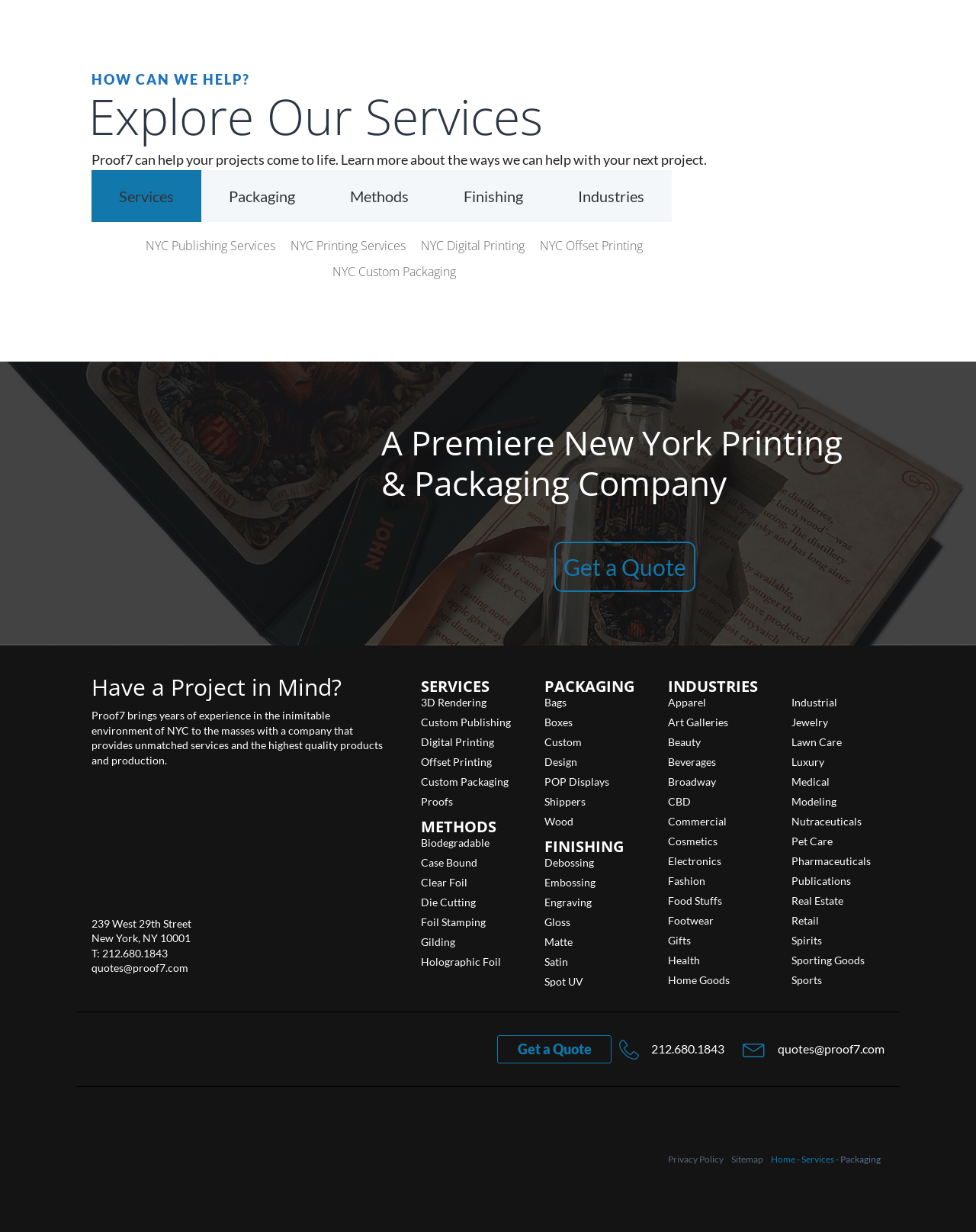What types of finishing services does Proof7 offer?
Provide a well-explained and detailed answer to the question.

Proof7 offers various finishing services, including Debossing, Embossing, Engraving, Gloss, Matte, Satin, and Spot UV, which can be inferred from the links under the FINISHING section on the webpage.